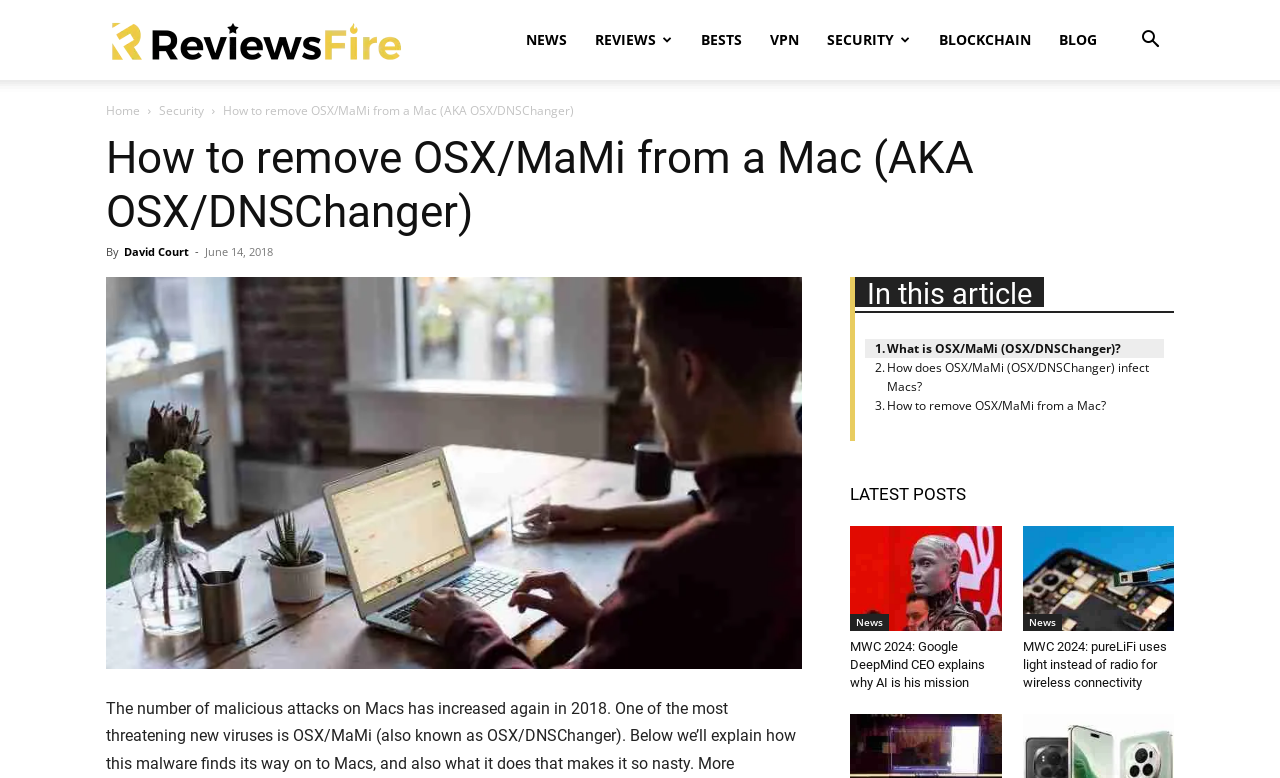What is the topic of this article?
Kindly give a detailed and elaborate answer to the question.

Based on the heading 'How to remove OSX/MaMi from a Mac (AKA OSX/DNSChanger)' and the content of the article, it is clear that the topic of this article is about removing the OSX/MaMi virus from a Mac.